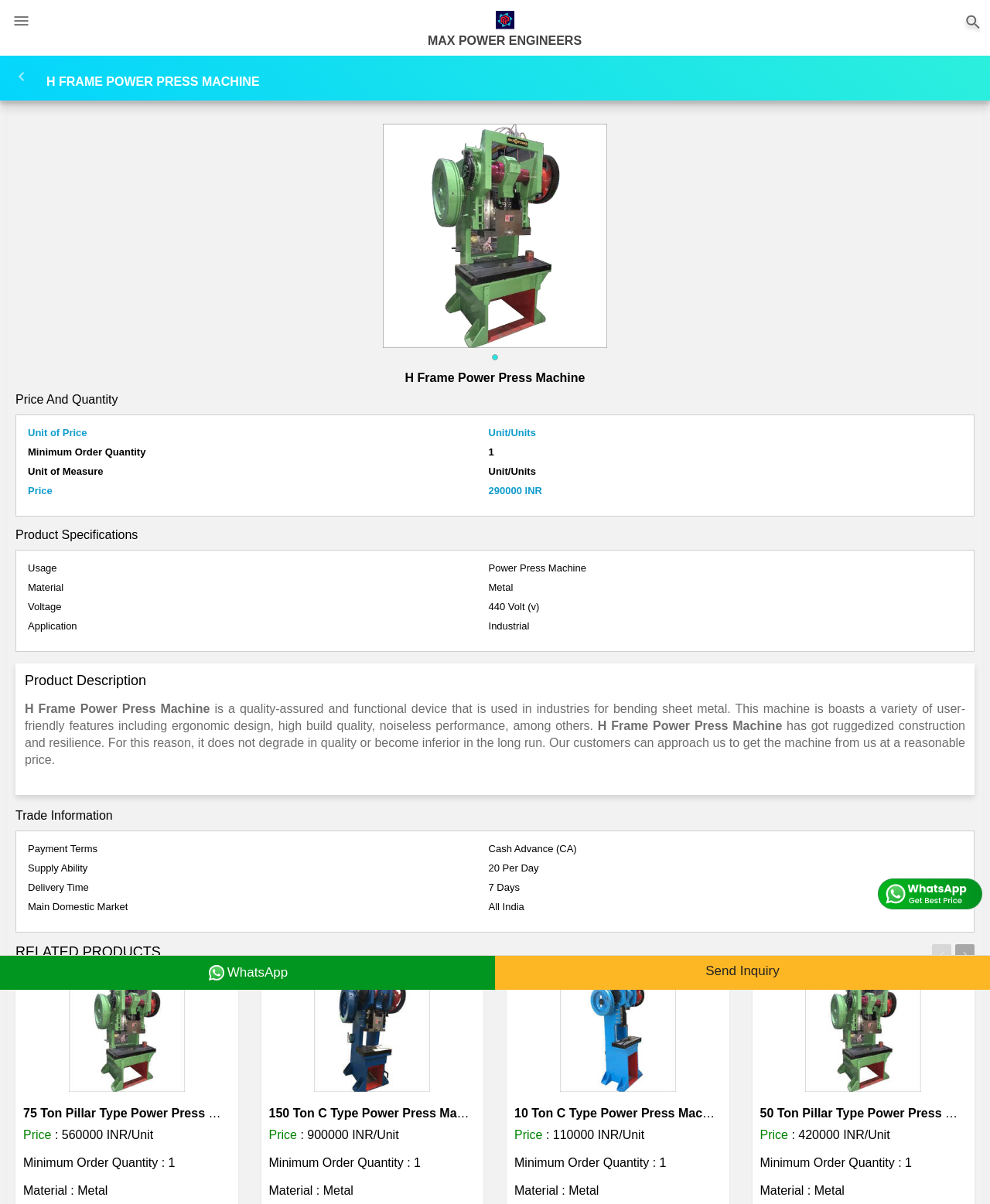Determine the bounding box coordinates of the element's region needed to click to follow the instruction: "view the details of 150 Ton C Type Power Press Machine". Provide these coordinates as four float numbers between 0 and 1, formatted as [left, top, right, bottom].

[0.271, 0.811, 0.48, 0.907]